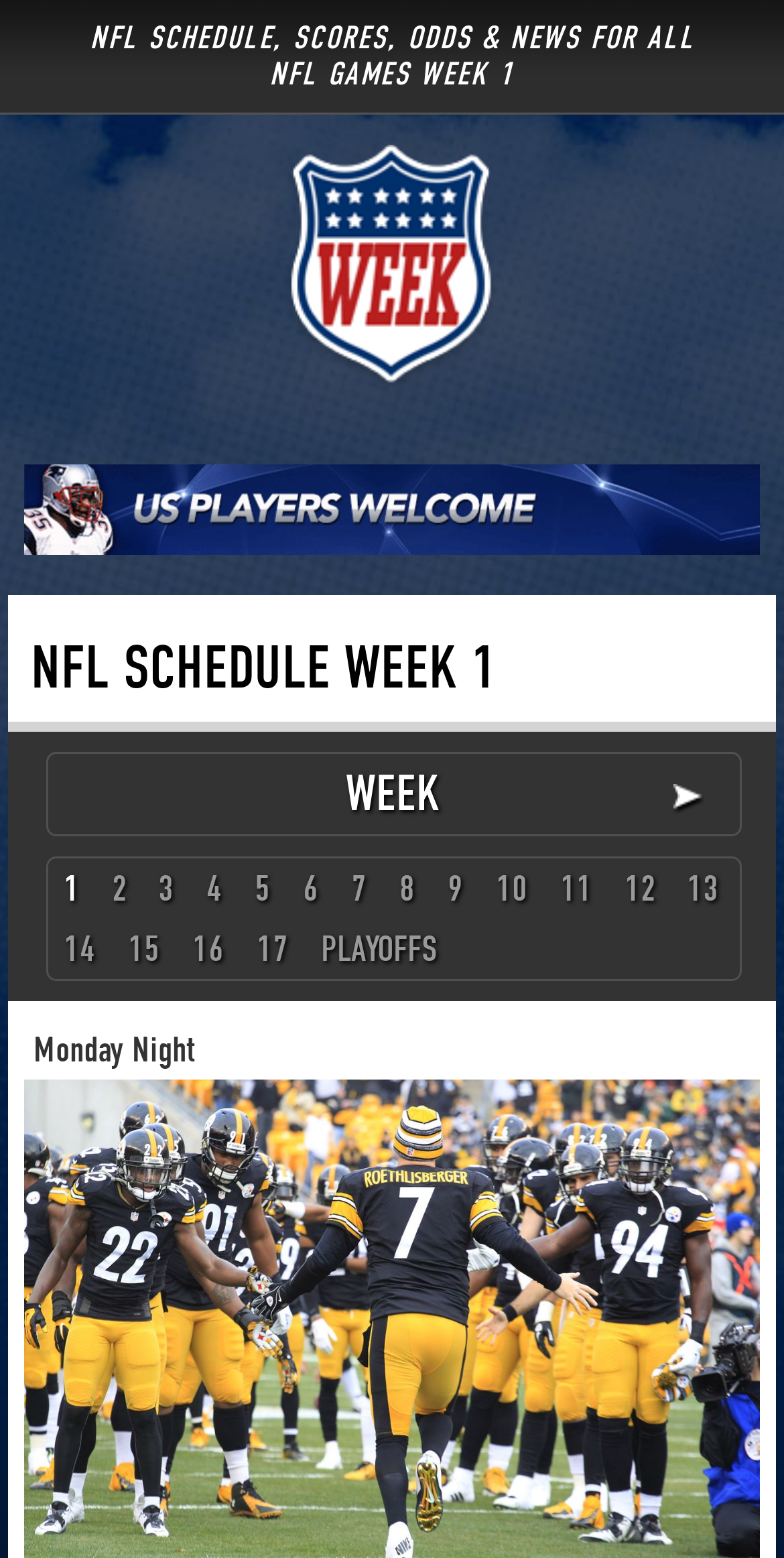Find the bounding box coordinates of the area that needs to be clicked in order to achieve the following instruction: "Write a review". The coordinates should be specified as four float numbers between 0 and 1, i.e., [left, top, right, bottom].

None